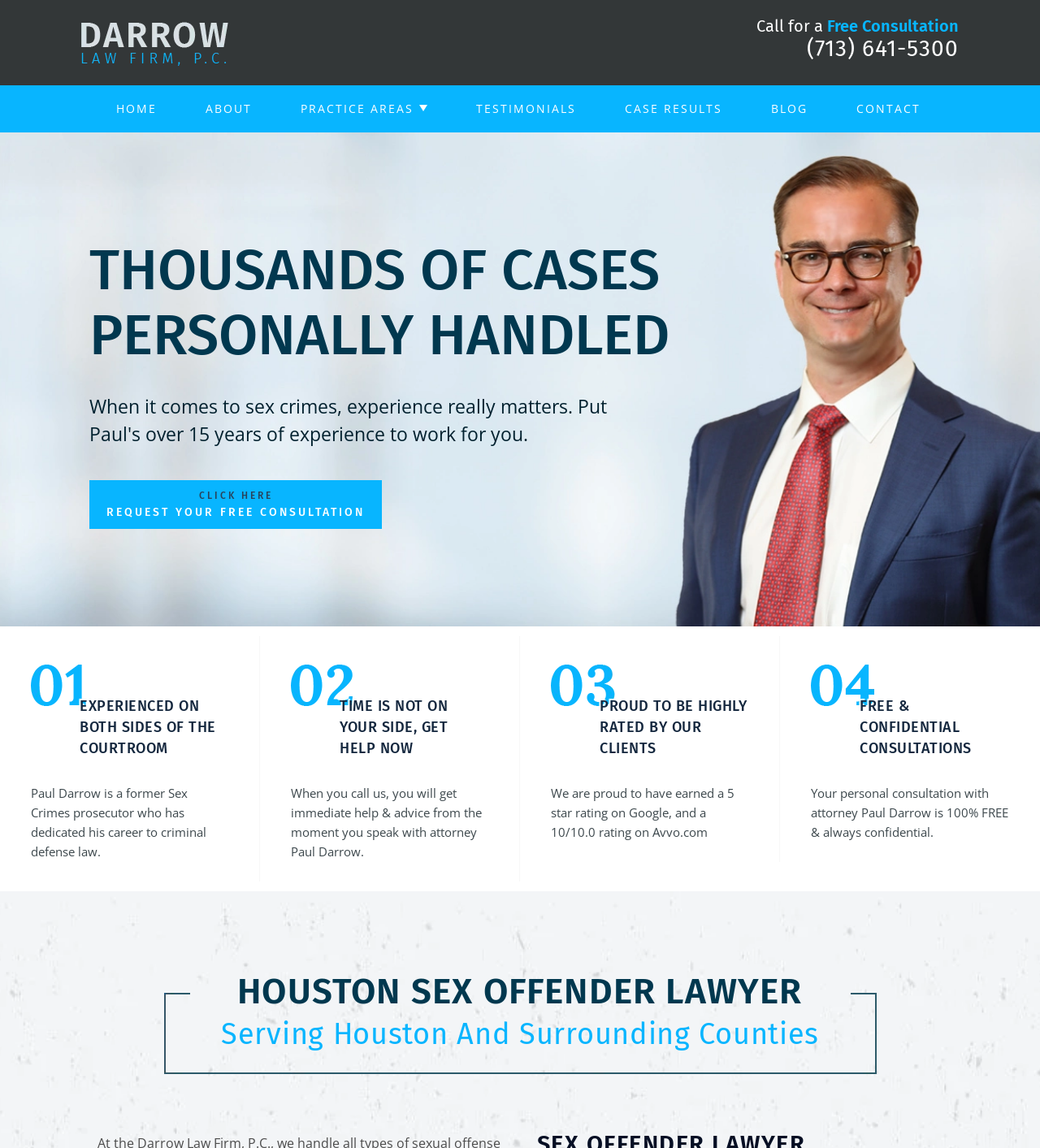Locate the bounding box coordinates of the element I should click to achieve the following instruction: "Click the 'HOME' link".

[0.088, 0.074, 0.174, 0.115]